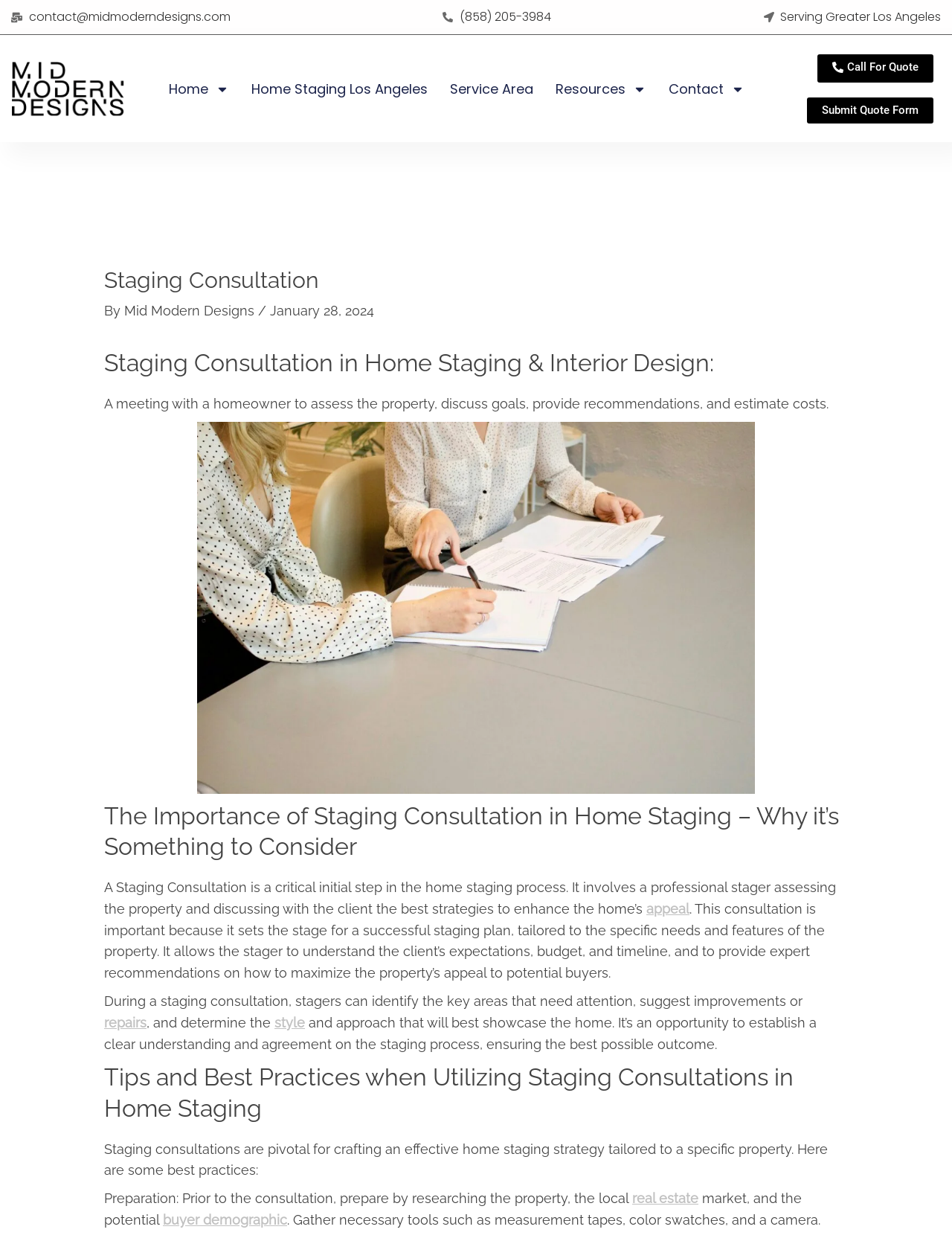Extract the bounding box coordinates of the UI element described by: "Service Area". The coordinates should include four float numbers ranging from 0 to 1, e.g., [left, top, right, bottom].

[0.472, 0.06, 0.56, 0.083]